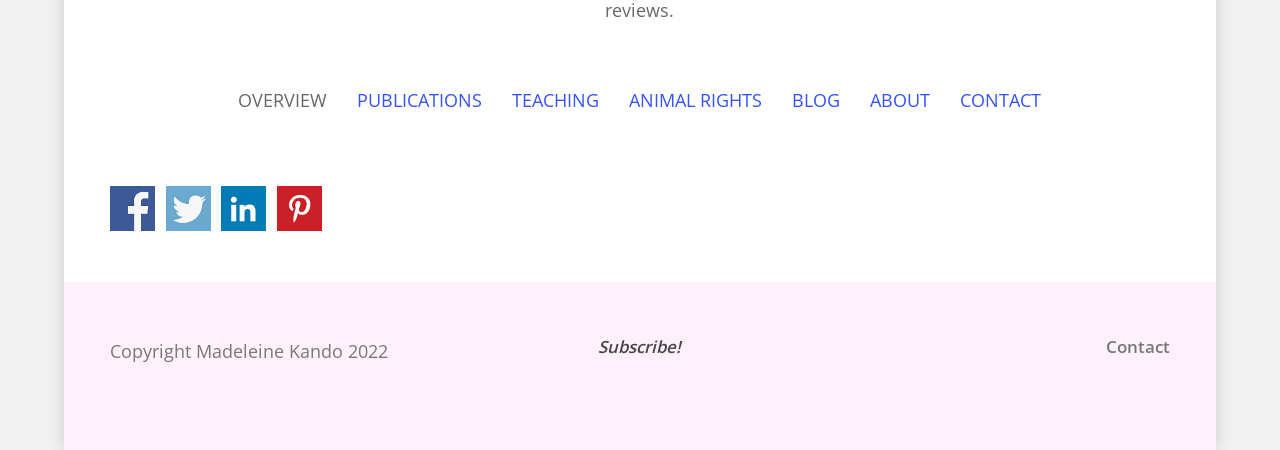How many social media sharing options are available?
Look at the image and provide a detailed response to the question.

There are four social media sharing options available, which are 'Share on Facebook', 'Share on Twitter', 'Share on Linkedin', and 'Share on Pinterest'. These options are located near the top of the webpage.